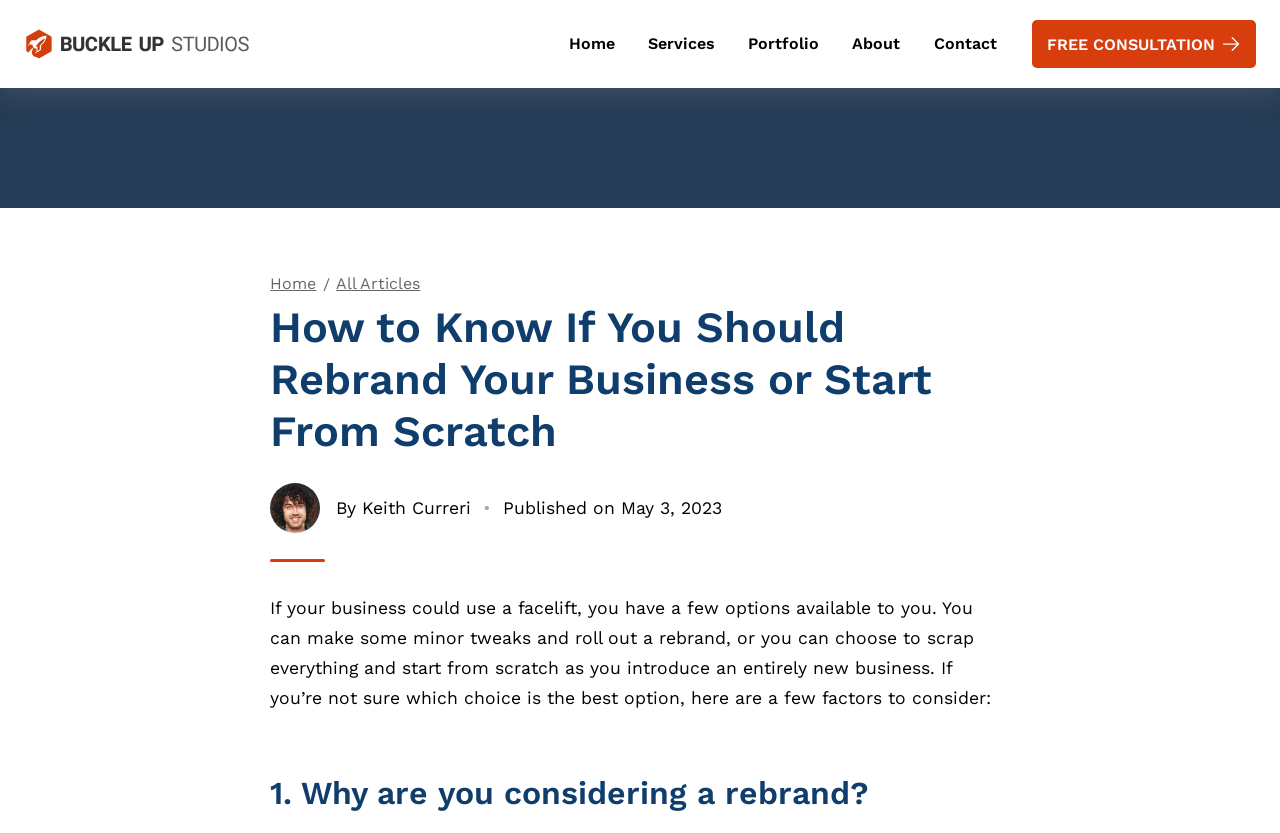Using the provided element description: "All Articles", identify the bounding box coordinates. The coordinates should be four floats between 0 and 1 in the order [left, top, right, bottom].

[0.263, 0.327, 0.328, 0.355]